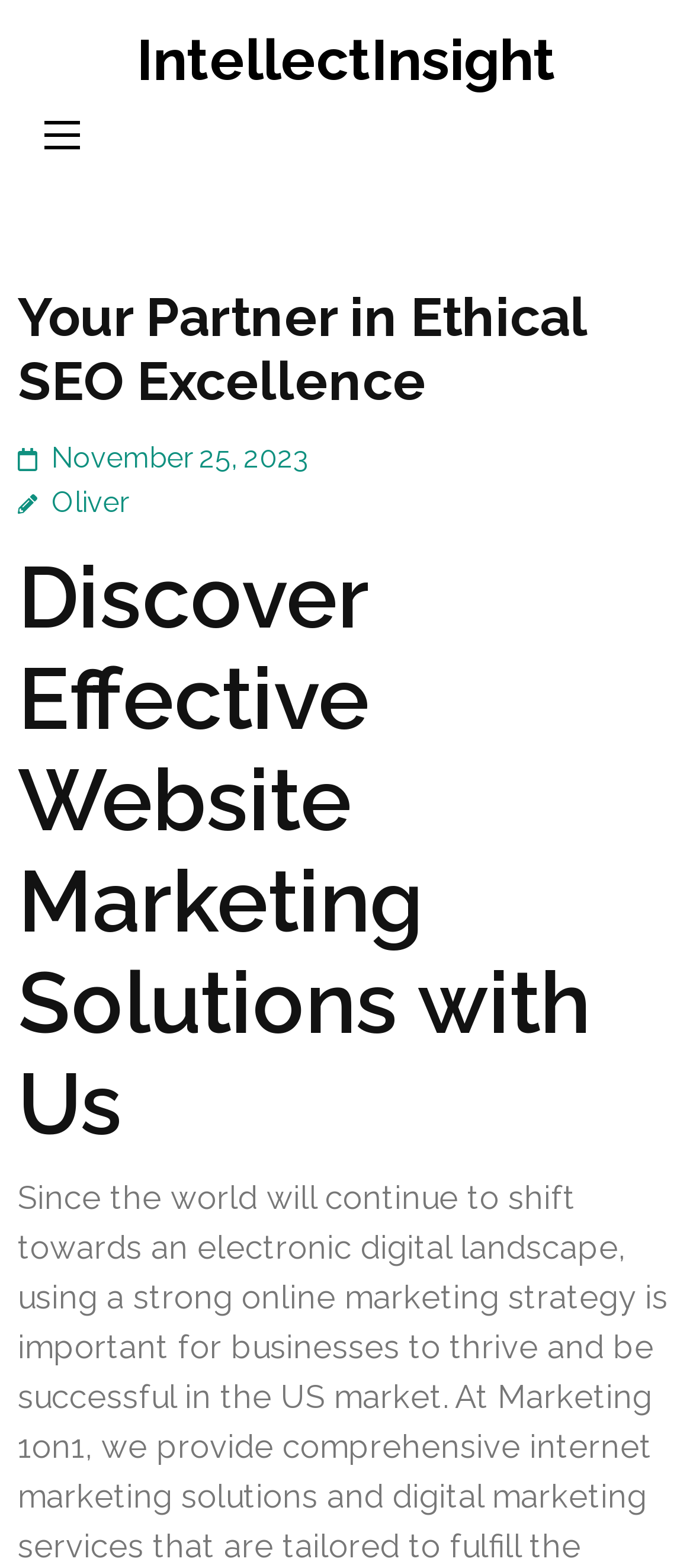Extract the bounding box coordinates for the UI element described as: "Oliver".

[0.026, 0.31, 0.185, 0.331]